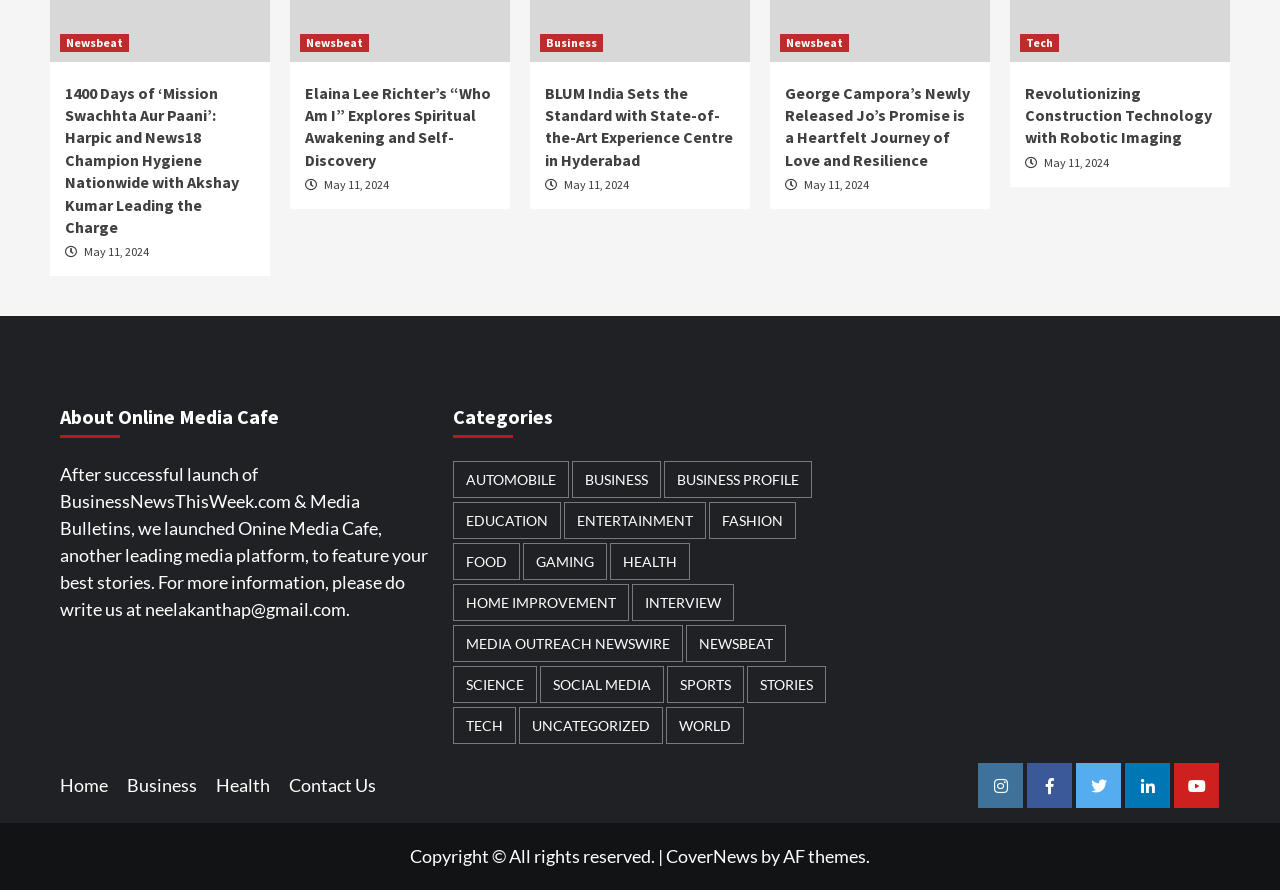Please provide the bounding box coordinates in the format (top-left x, top-left y, bottom-right x, bottom-right y). Remember, all values are floating point numbers between 0 and 1. What is the bounding box coordinate of the region described as: Contact Us

[0.226, 0.87, 0.306, 0.895]